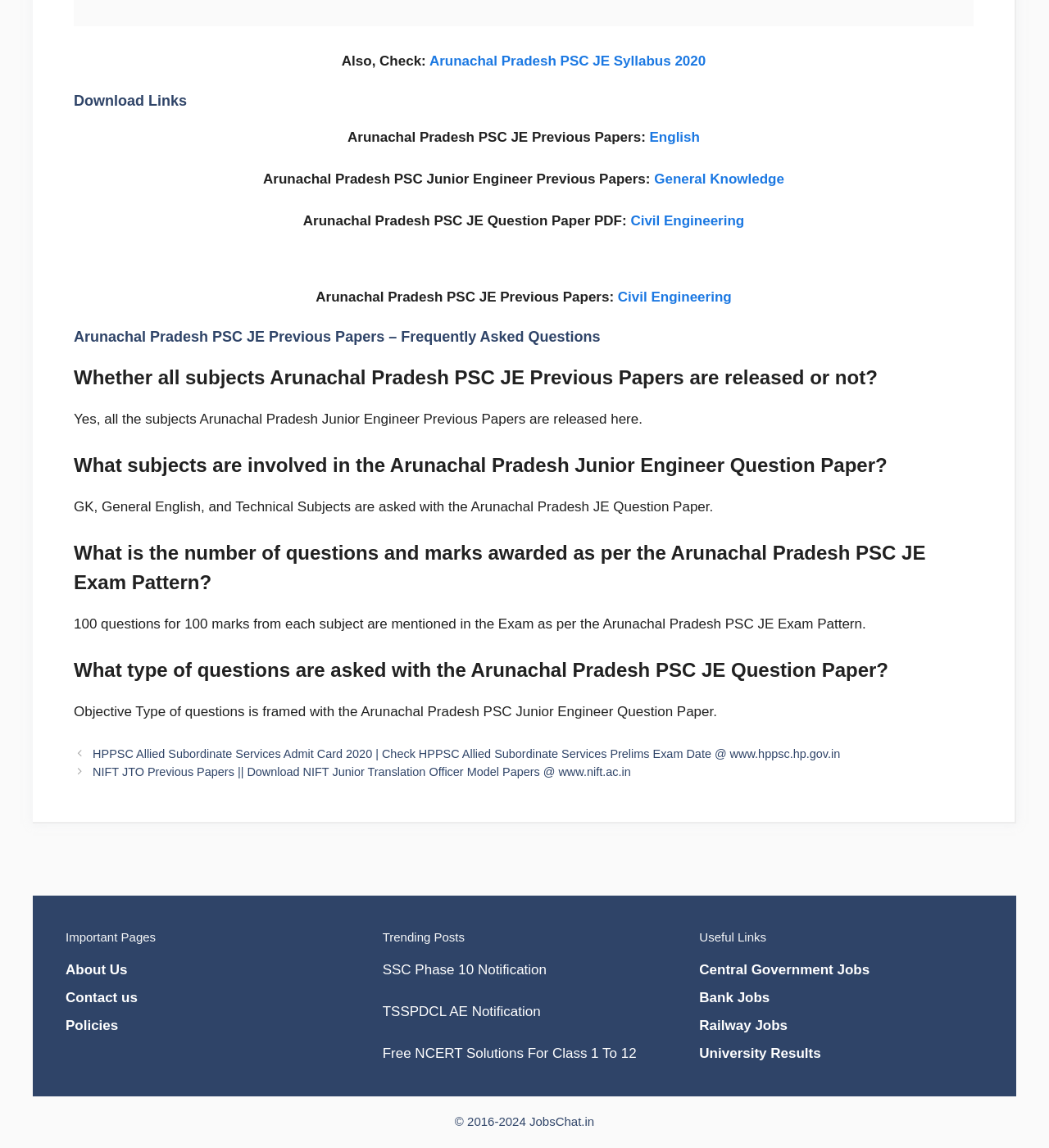Are all subjects of Arunachal Pradesh PSC JE Previous Papers released?
Can you provide a detailed and comprehensive answer to the question?

According to the webpage, all subjects of the Arunachal Pradesh PSC JE Previous Papers have been released, as stated in the answer to the FAQ 'Whether all subjects Arunachal Pradesh PSC JE Previous Papers are released or not?'.